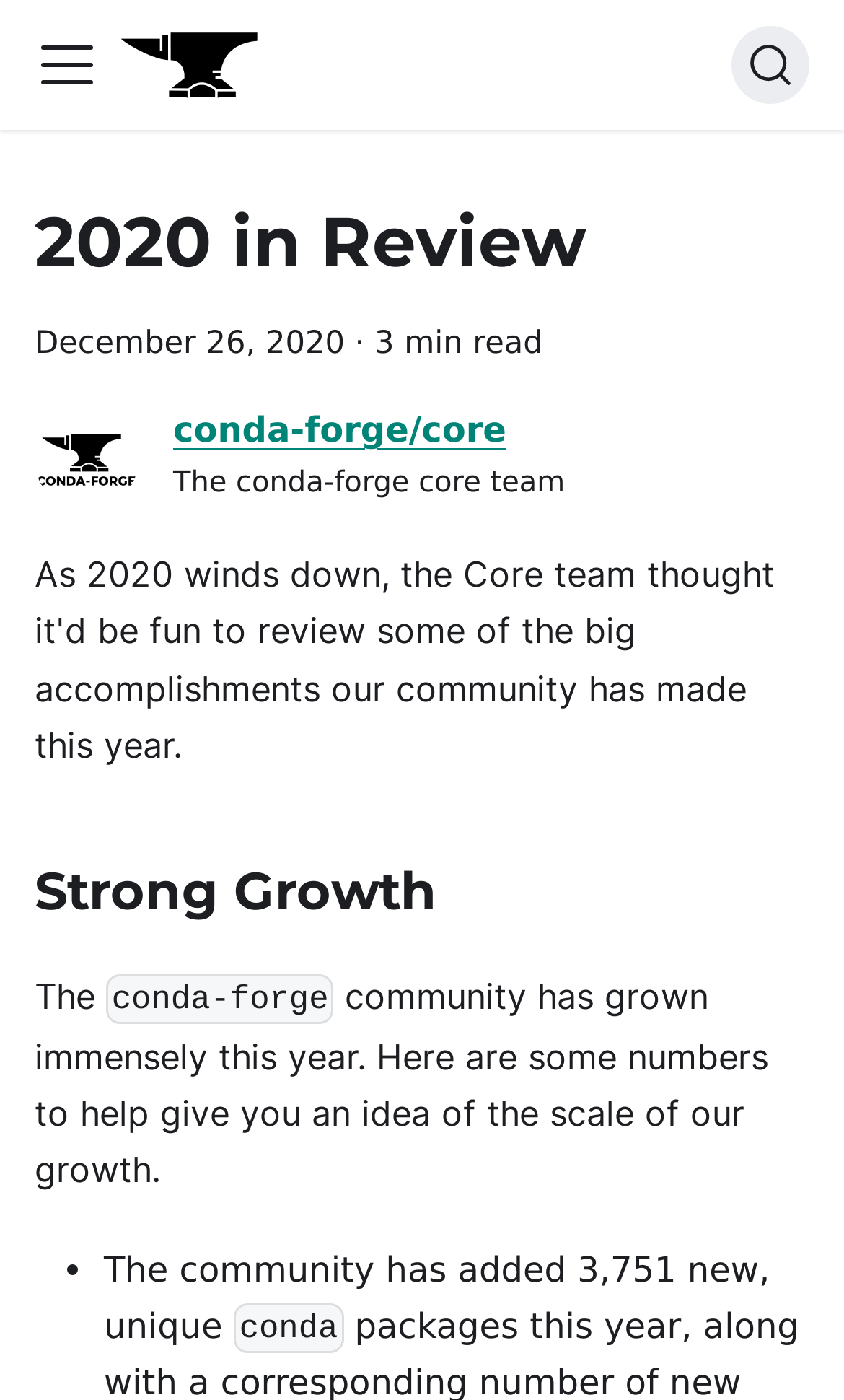Construct a thorough caption encompassing all aspects of the webpage.

The webpage is titled "2020 in Review | conda-forge | community-driven packaging for conda". At the top, there is a navigation bar with a toggle button on the left and a search button on the right. The conda-forge anvil logo is situated to the right of the toggle button. 

Below the navigation bar, there is a header section with a heading "2020 in Review" and a time stamp "December 26, 2020". The header section also includes information about the author, "The conda-forge core team", and the estimated reading time, "3 min read". 

Further down, there is a section with a heading "Strong Growth" and a link "Direct link to Strong Growth". The text below explains that the conda-forge community has grown immensely, with some numbers provided to illustrate the scale of the growth. 

The webpage also features a list with a bullet point, which starts with "The community has added 3,751 new, unique conda..."